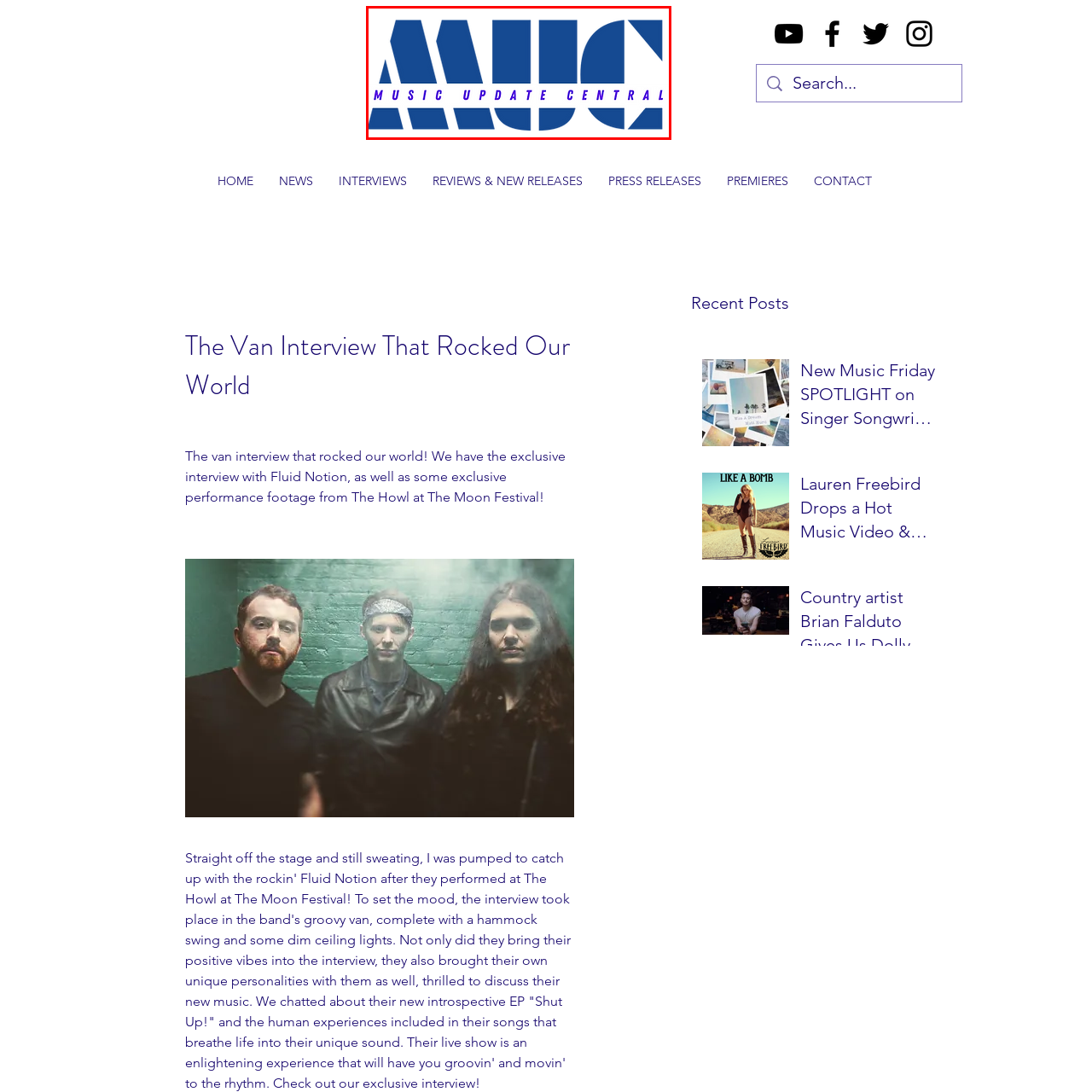Detail the features and elements seen in the red-circled portion of the image.

The image features the logo of "Music Update Central," prominently displaying the acronym "MUC" in bold, capital letters. The letters are styled in a vibrant blue color, creating a strong visual impact, while the full text "MUSIC UPDATE CENTRAL" is presented in a more subtle, lighter shade beneath. This logo represents a dynamic platform dedicated to providing the latest news and updates in the music industry, reflecting a contemporary and engaging aesthetic that resonates with music enthusiasts.